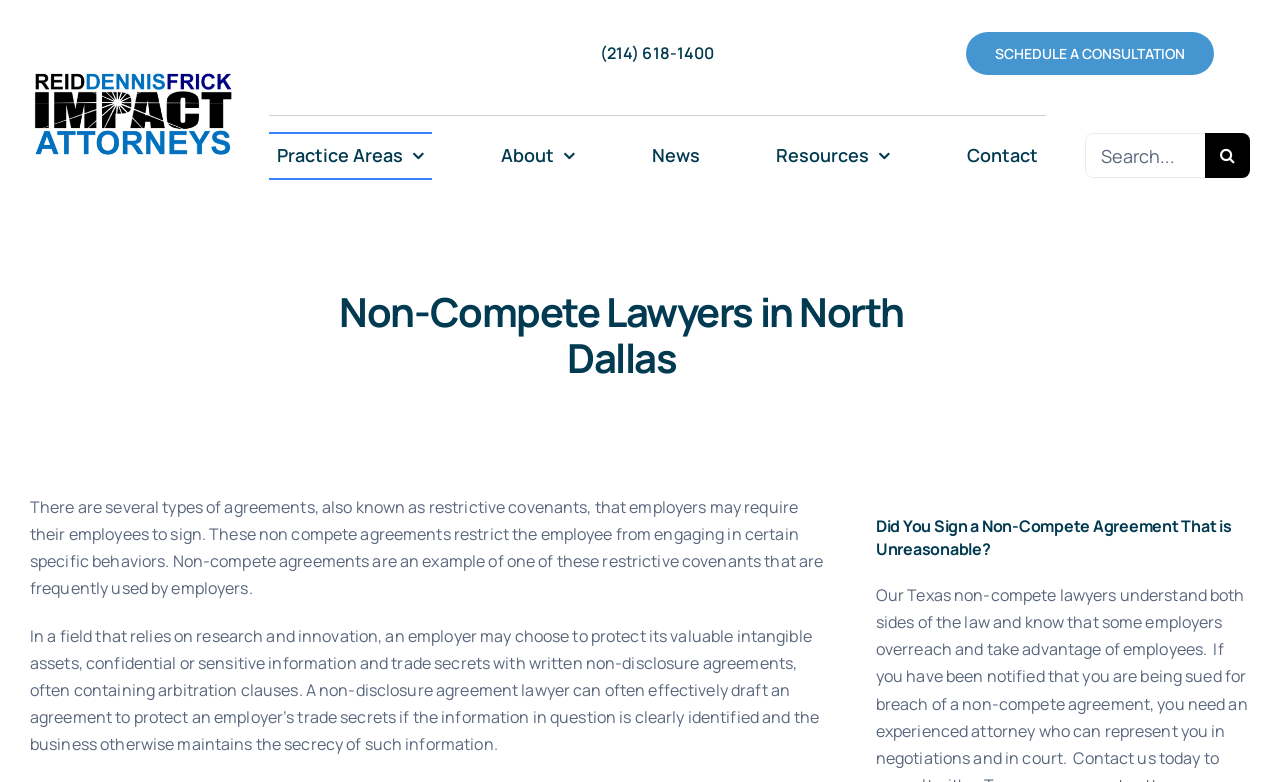Identify the bounding box coordinates of the area you need to click to perform the following instruction: "Click the RDFImpactAttorneys logo".

[0.023, 0.08, 0.184, 0.211]